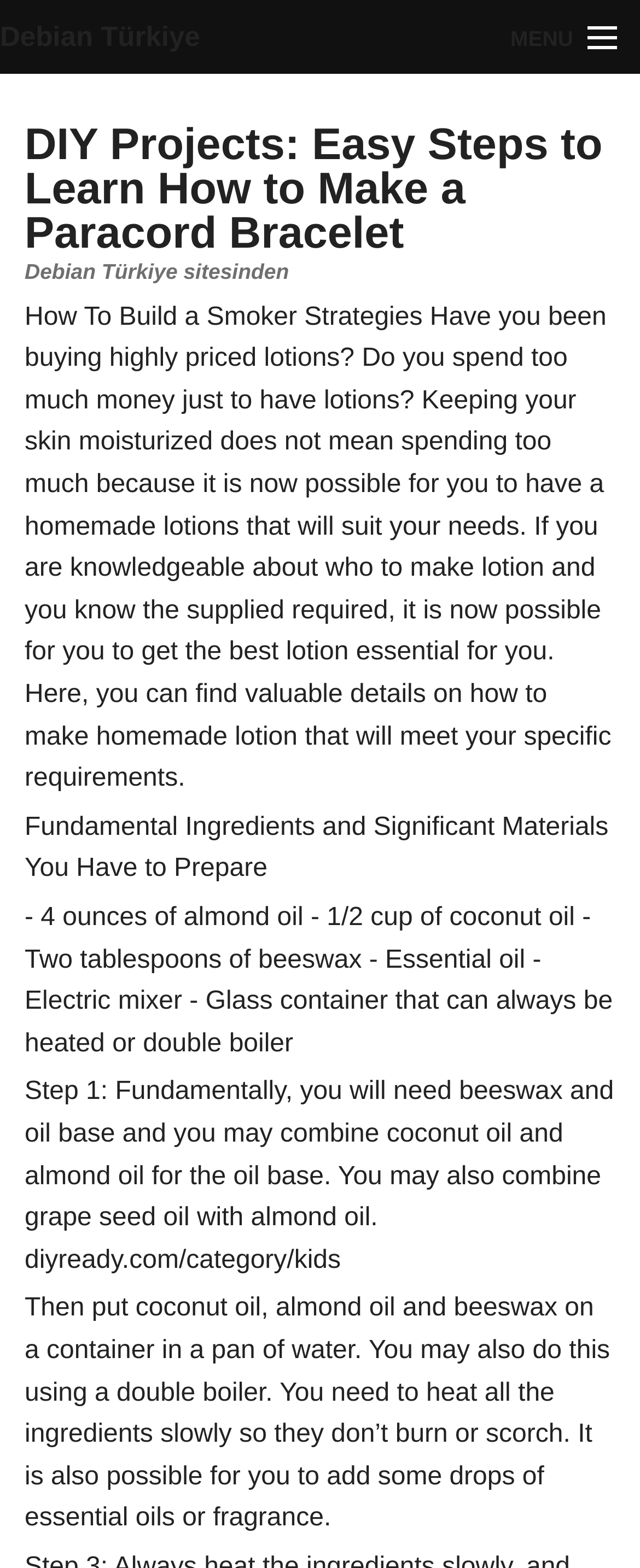Answer the following inquiry with a single word or phrase:
What is the main topic of the webpage?

DIY Projects